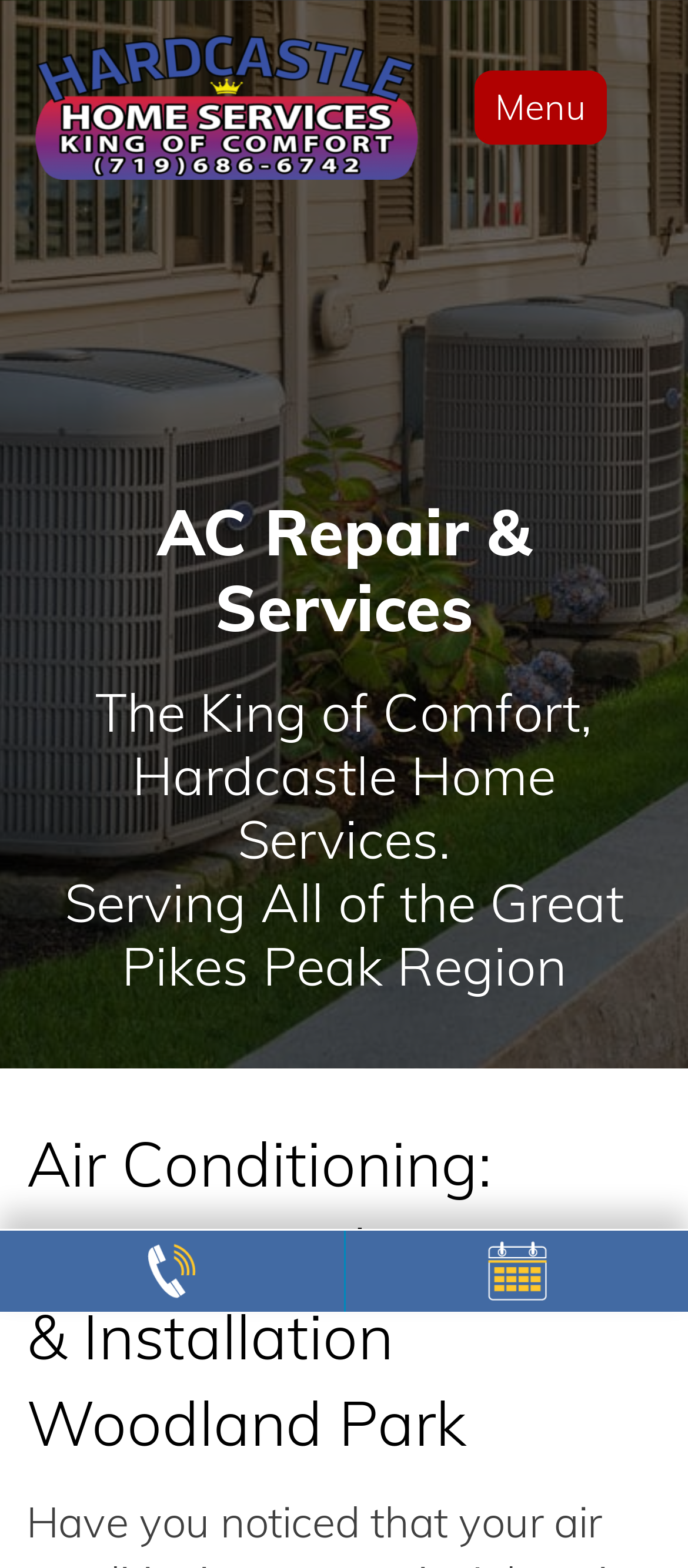What is the type of air conditioning service provided?
From the image, respond with a single word or phrase.

Repair, Replacement & Installation